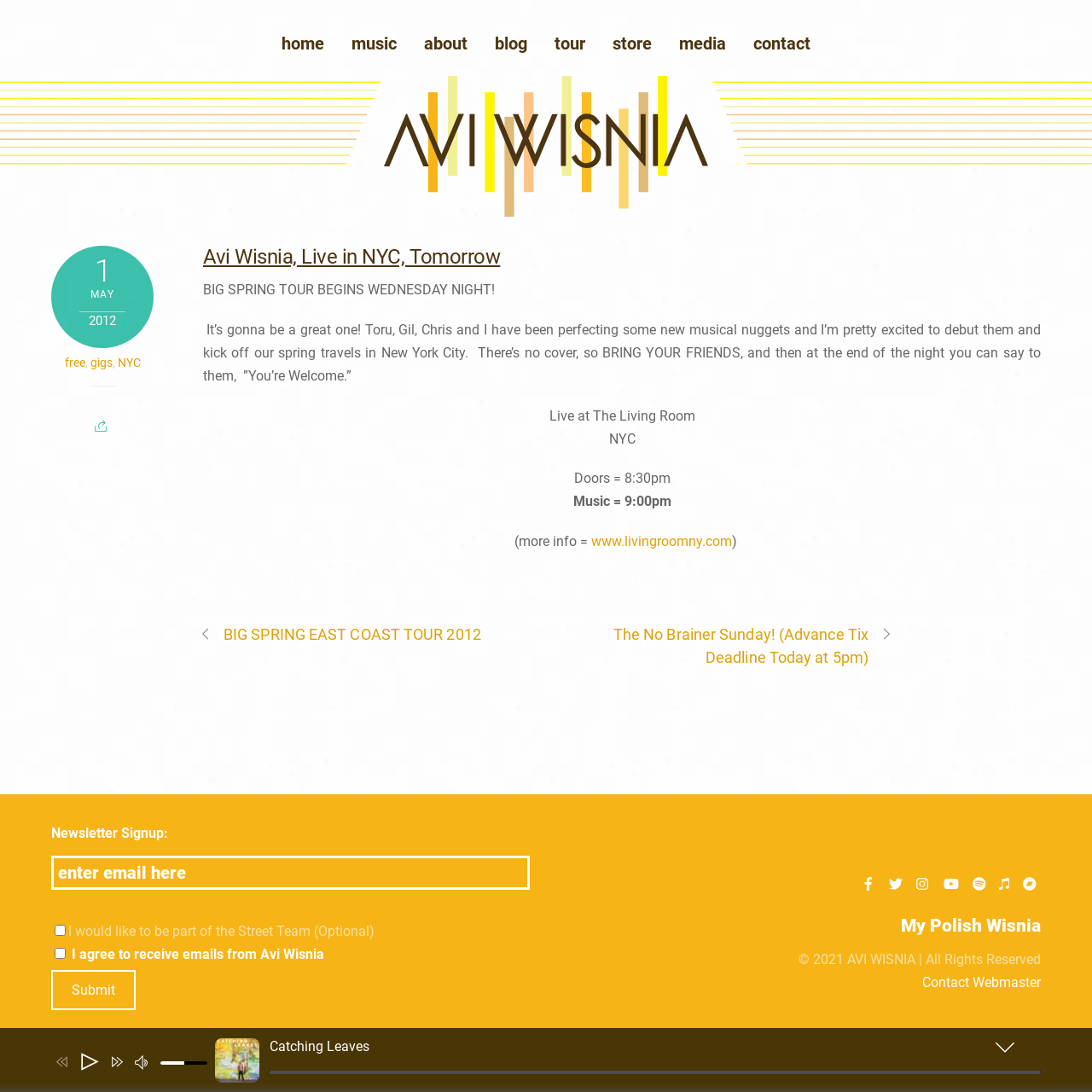Could you please study the image and provide a detailed answer to the question:
What is the name of the venue?

The name of the venue can be found in the text 'Live at The Living Room' with bounding box coordinates [0.503, 0.373, 0.636, 0.388].